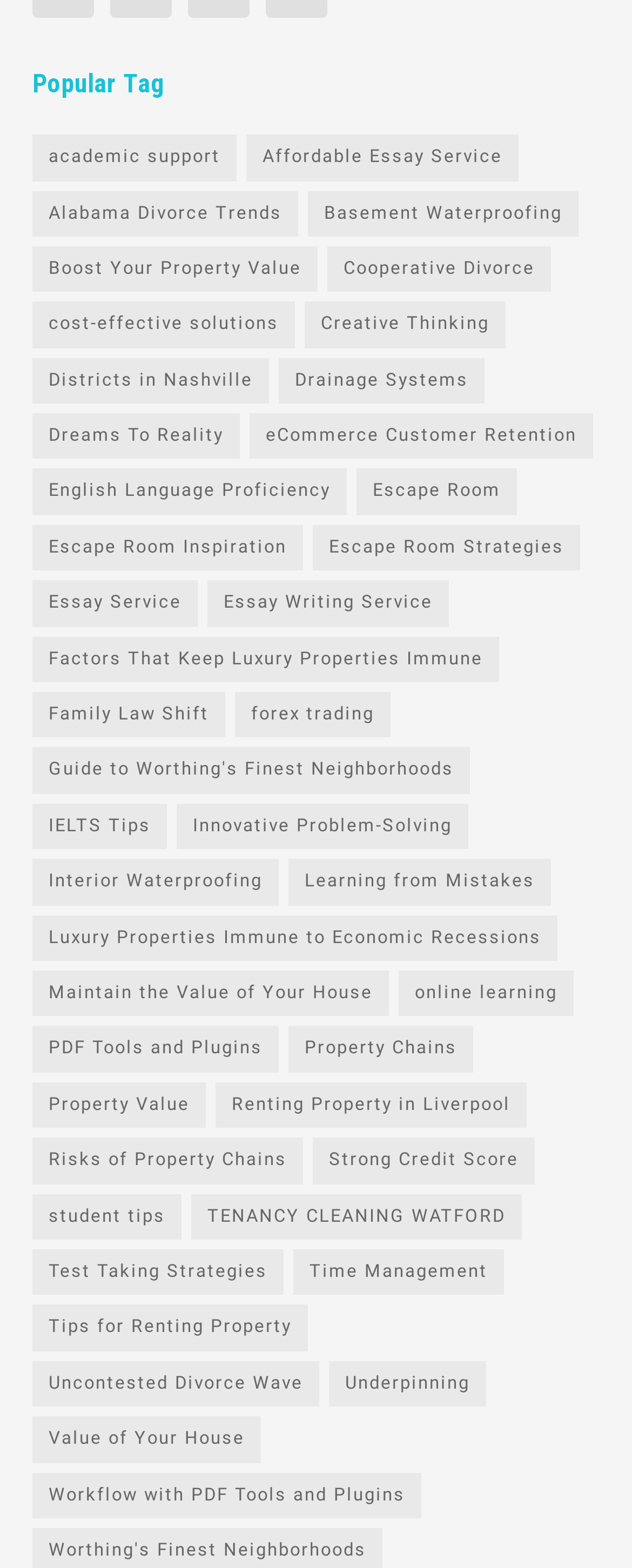Please identify the bounding box coordinates of the area that needs to be clicked to fulfill the following instruction: "Learn about 'IELTS Tips'."

[0.051, 0.512, 0.264, 0.542]